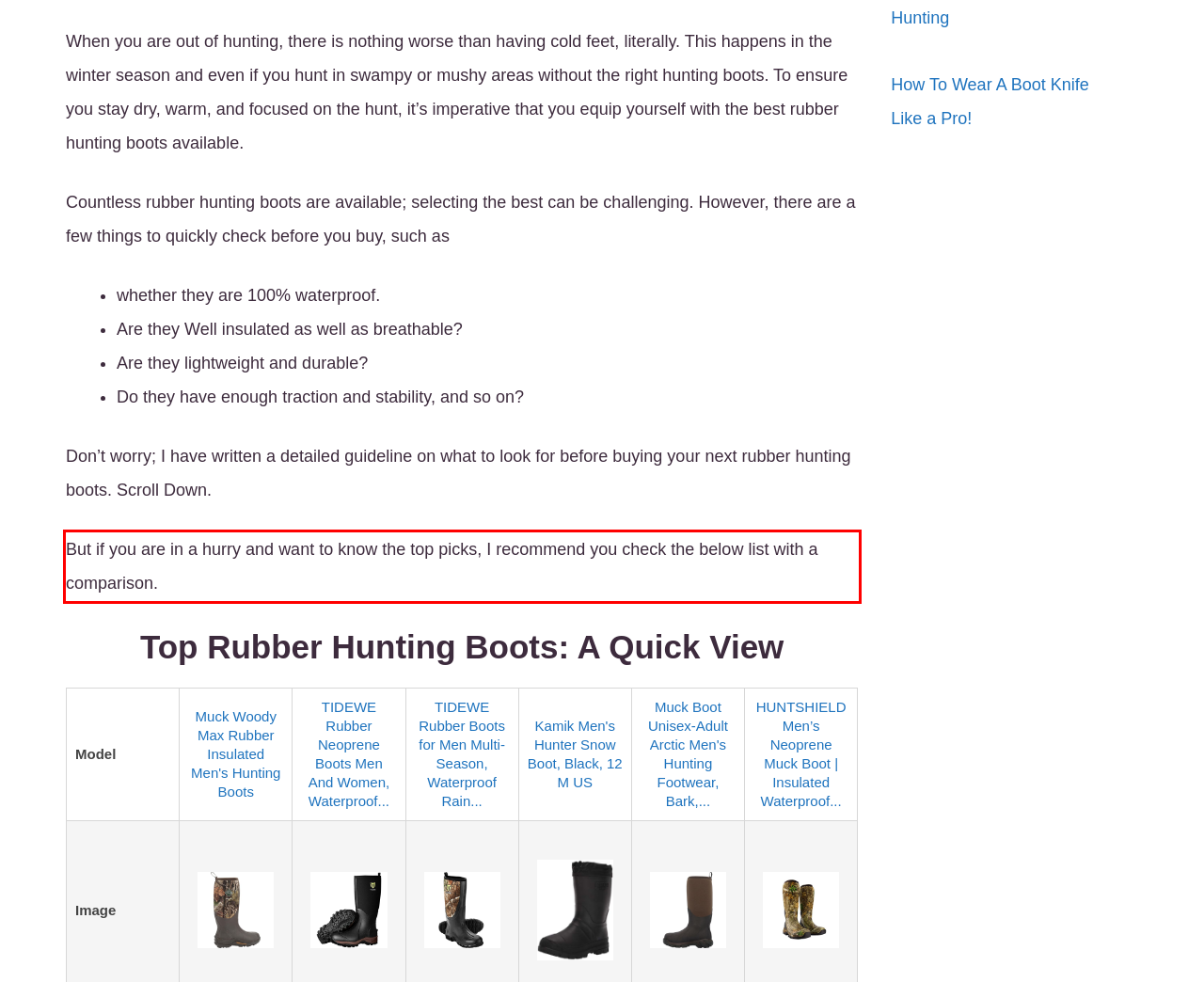You are given a screenshot with a red rectangle. Identify and extract the text within this red bounding box using OCR.

But if you are in a hurry and want to know the top picks, I recommend you check the below list with a comparison.